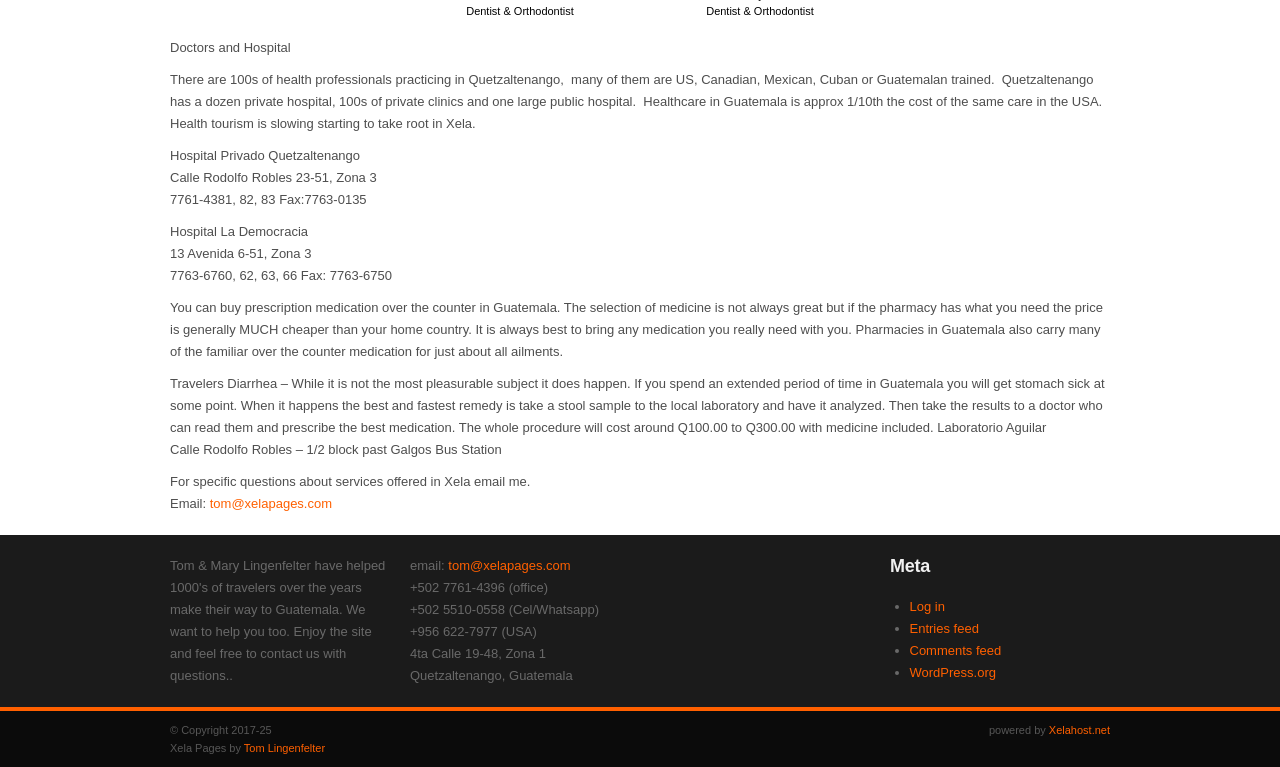Identify the bounding box of the UI component described as: "tom@xelapages.com".

[0.164, 0.647, 0.259, 0.666]